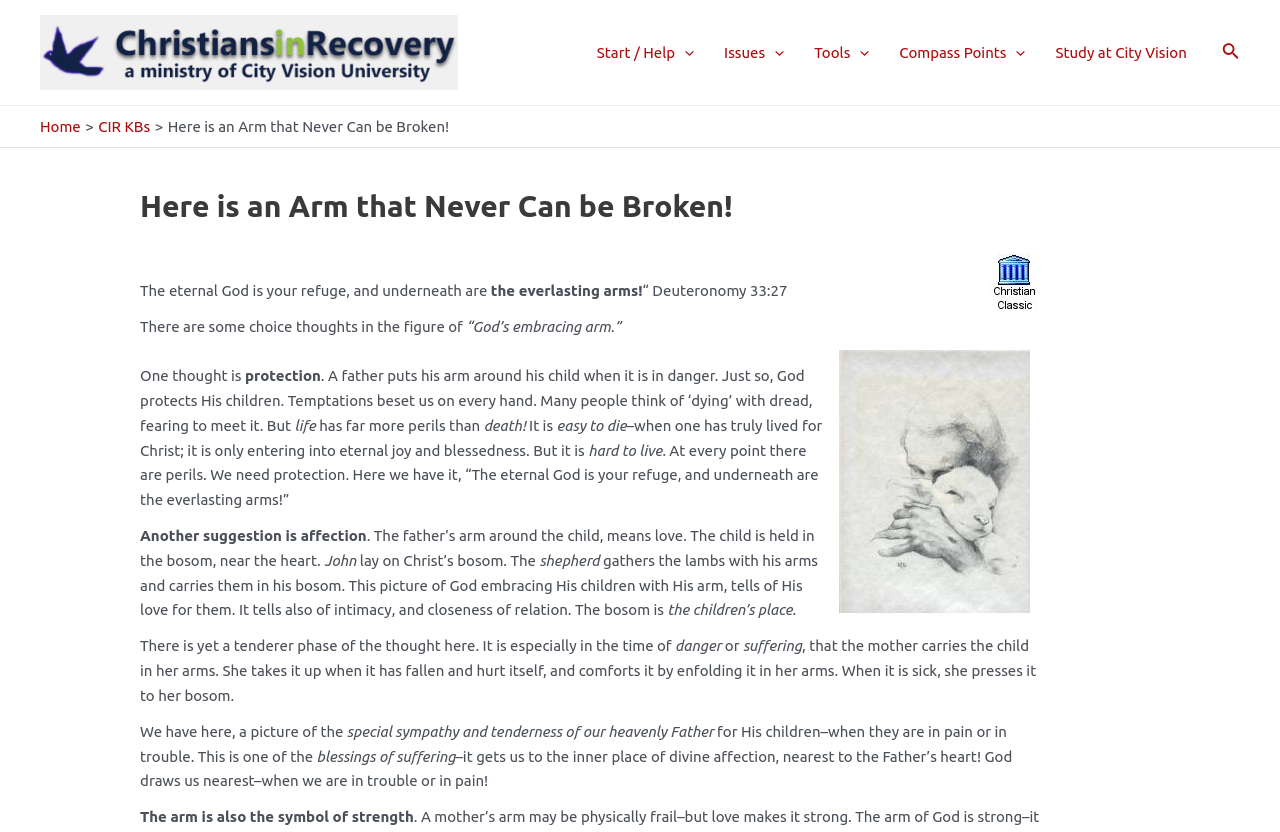Please identify the coordinates of the bounding box that should be clicked to fulfill this instruction: "Search for something".

None